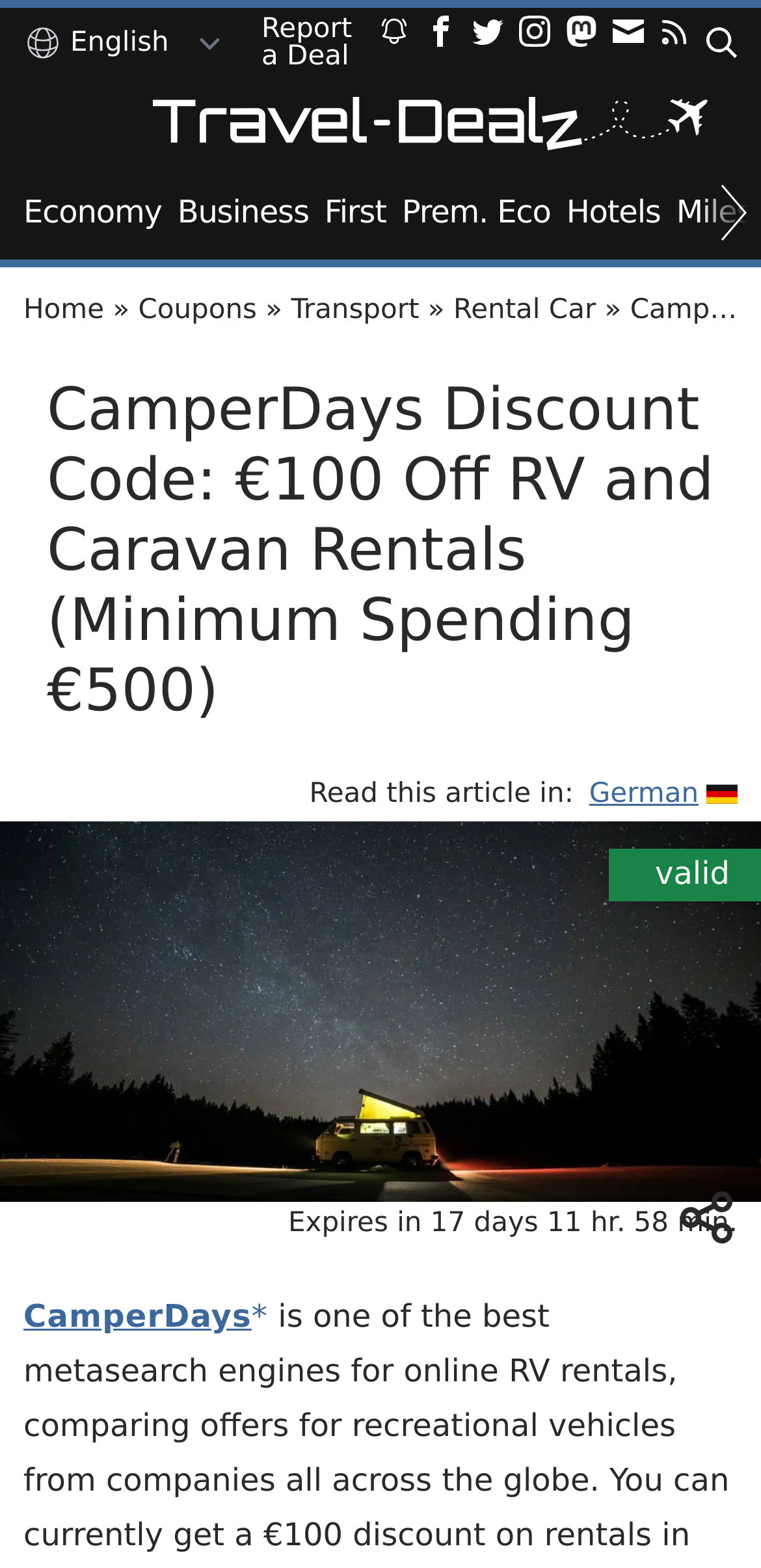Locate the bounding box for the described UI element: "Report a Deal". Ensure the coordinates are four float numbers between 0 and 1, formatted as [left, top, right, bottom].

[0.344, 0.01, 0.477, 0.045]